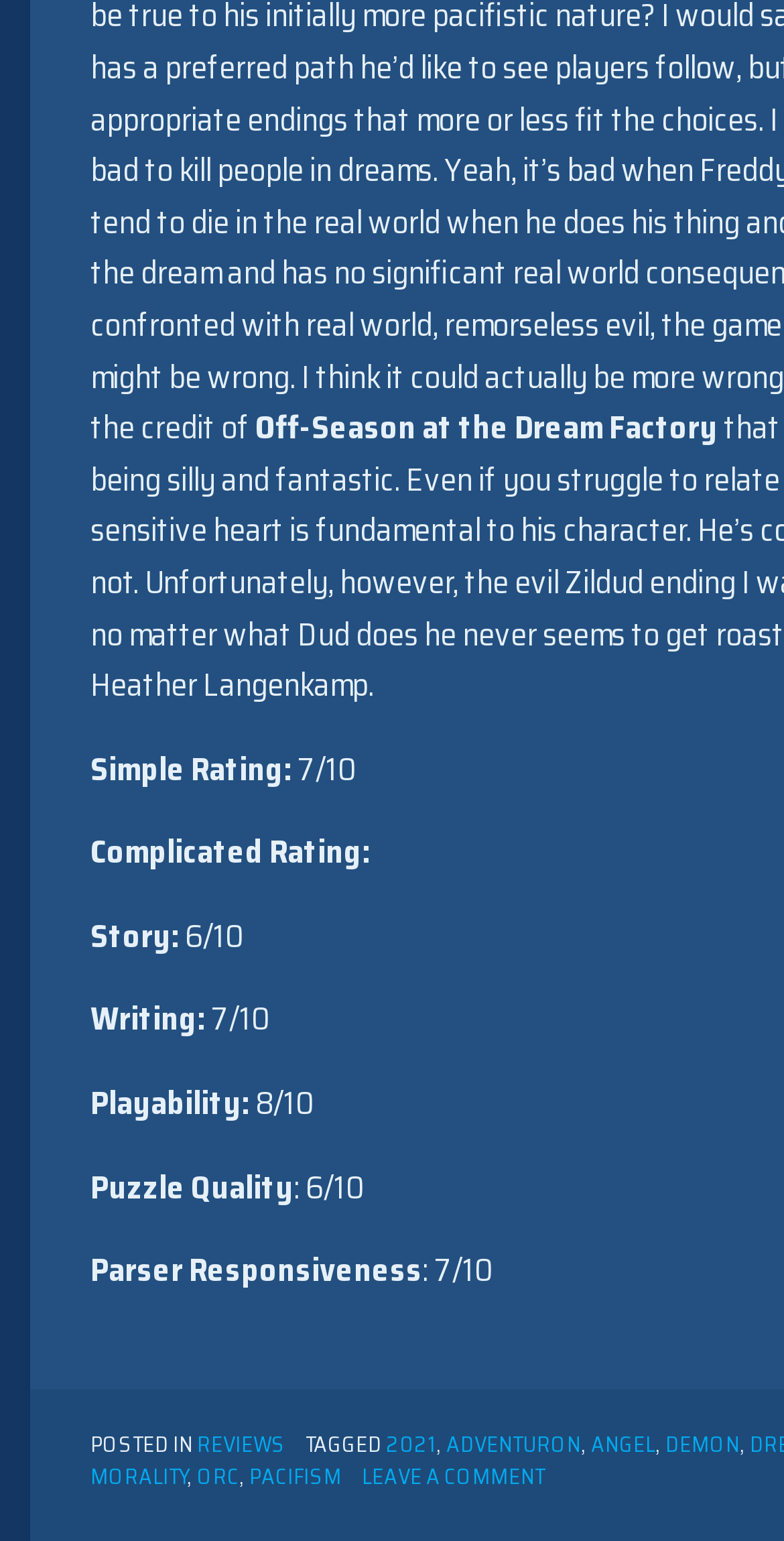Determine the bounding box coordinates for the area that needs to be clicked to fulfill this task: "Learn more about Amber Heard's rumored boyfriend". The coordinates must be given as four float numbers between 0 and 1, i.e., [left, top, right, bottom].

None